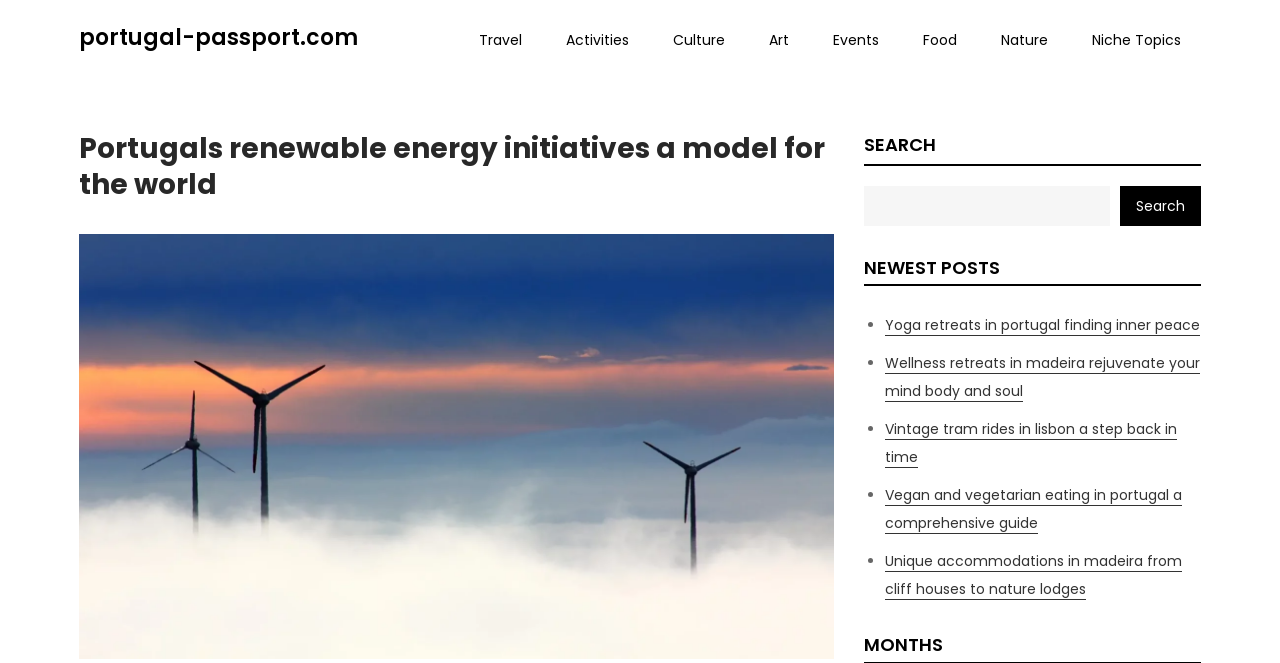Determine the bounding box coordinates of the region to click in order to accomplish the following instruction: "Read the 'Yoga retreats in portugal finding inner peace' article". Provide the coordinates as four float numbers between 0 and 1, specifically [left, top, right, bottom].

[0.692, 0.476, 0.938, 0.507]